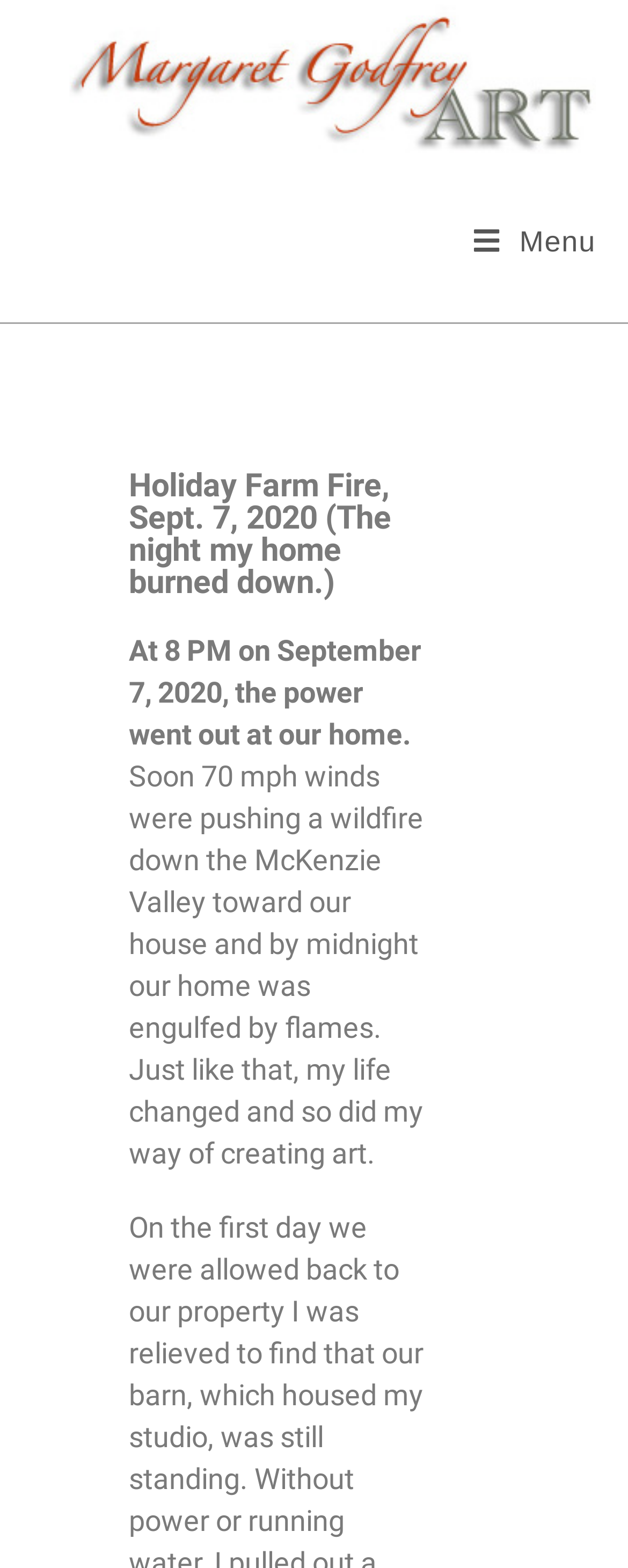Answer in one word or a short phrase: 
What happened to the author's home?

It was engulfed by flames